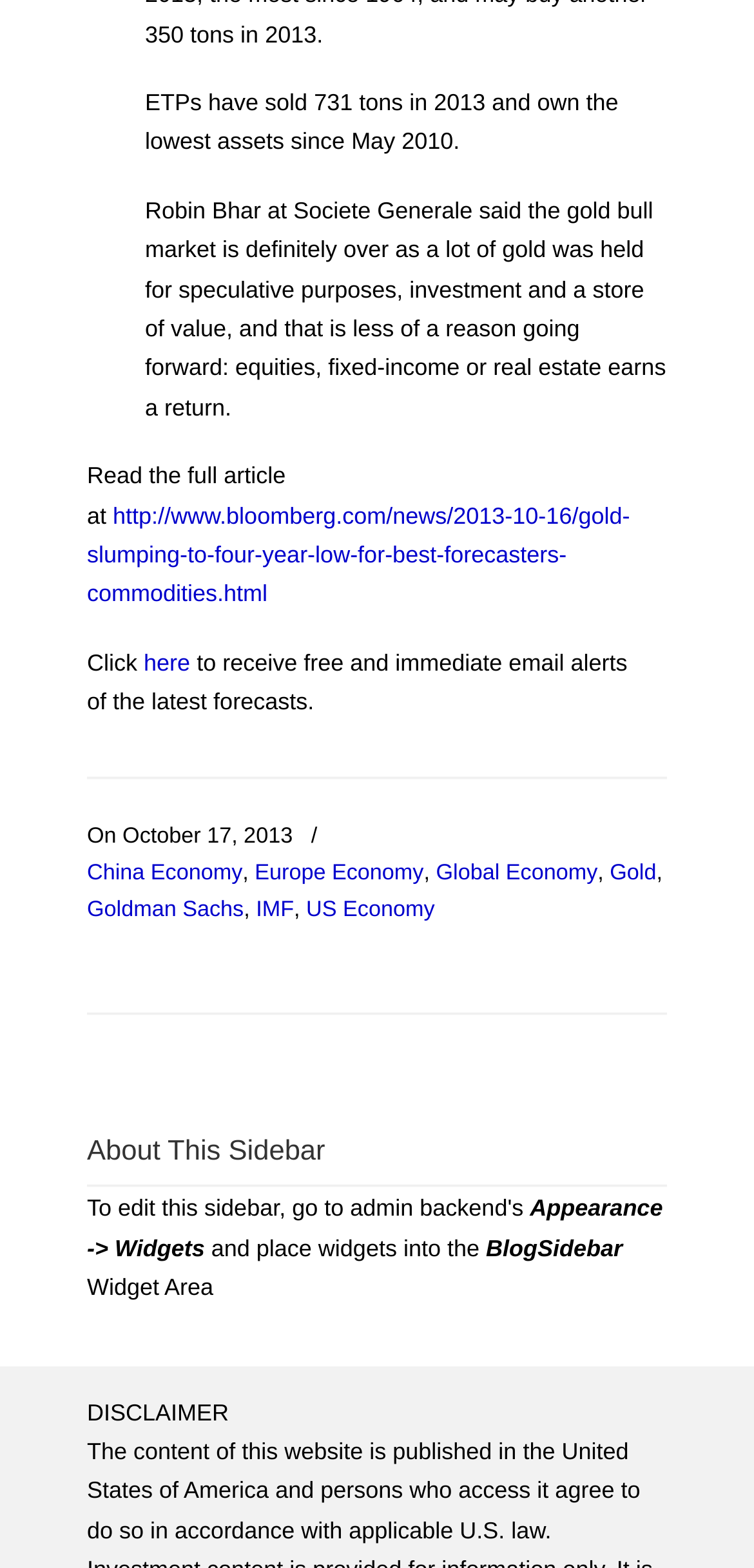Refer to the screenshot and answer the following question in detail:
What is the purpose of the sidebar?

The sidebar appears to be related to customizing widgets, as the text content mentions 'Appearance -> Widgets' and 'place widgets into the BlogSidebar Widget Area'.